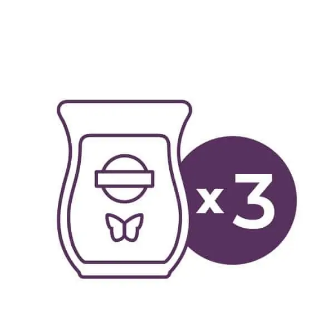Construct a detailed narrative about the image.

The image showcases a simplified, stylized graphic representing three Scentsy Bars, highlighted by a notable "x3" indicator. These bars, designed for use with Scentsy warmers, are depicted alongside an iconic warmer silhouette featuring a butterfly design, suggesting a friendly and inviting fragrance experience. This visual is part of the product offering for the "3 Scentsy Bars" bundle, which emphasizes the convenience of having multiple fragrance options to enhance your home atmosphere. Each bar is crafted to melt quickly and fill your space with delightful scents, contributing to an enjoyable and fragrant environment.